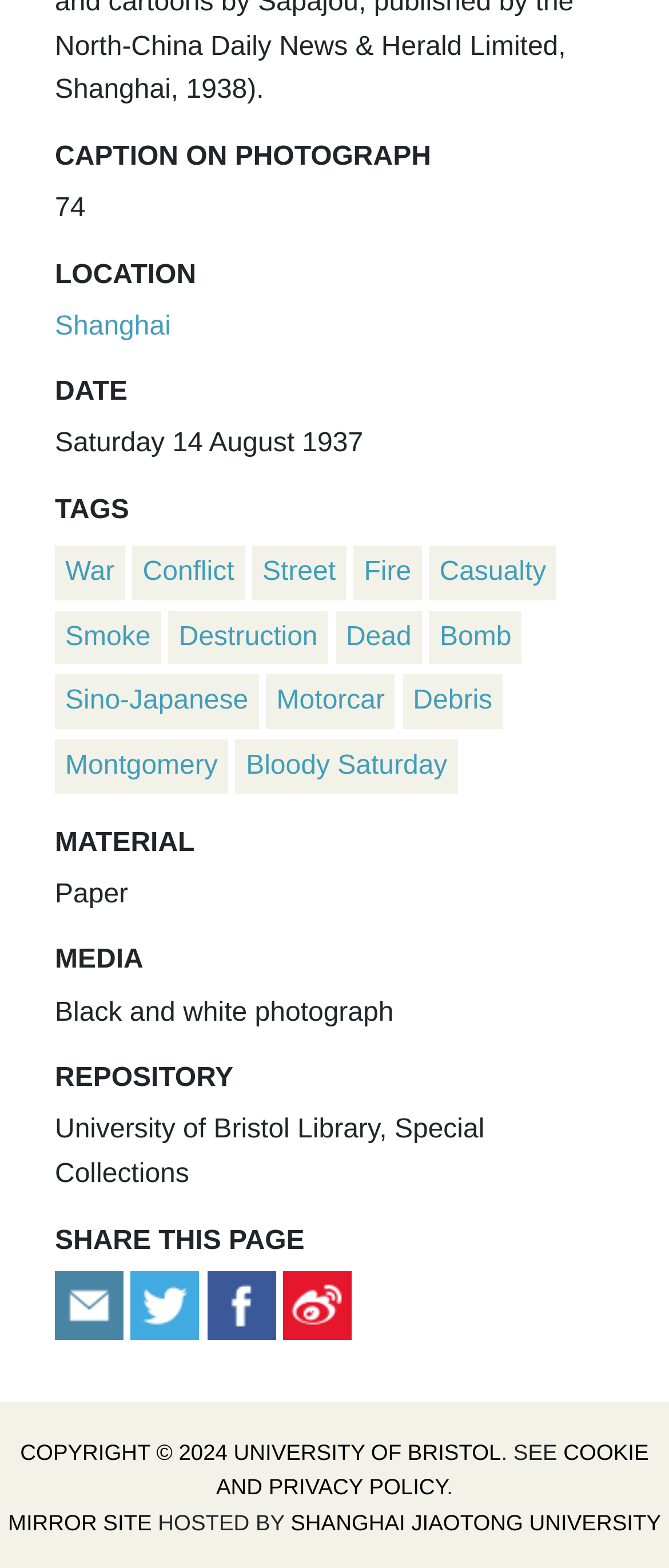Show the bounding box coordinates for the HTML element as described: "Montgomery".

[0.097, 0.479, 0.325, 0.498]